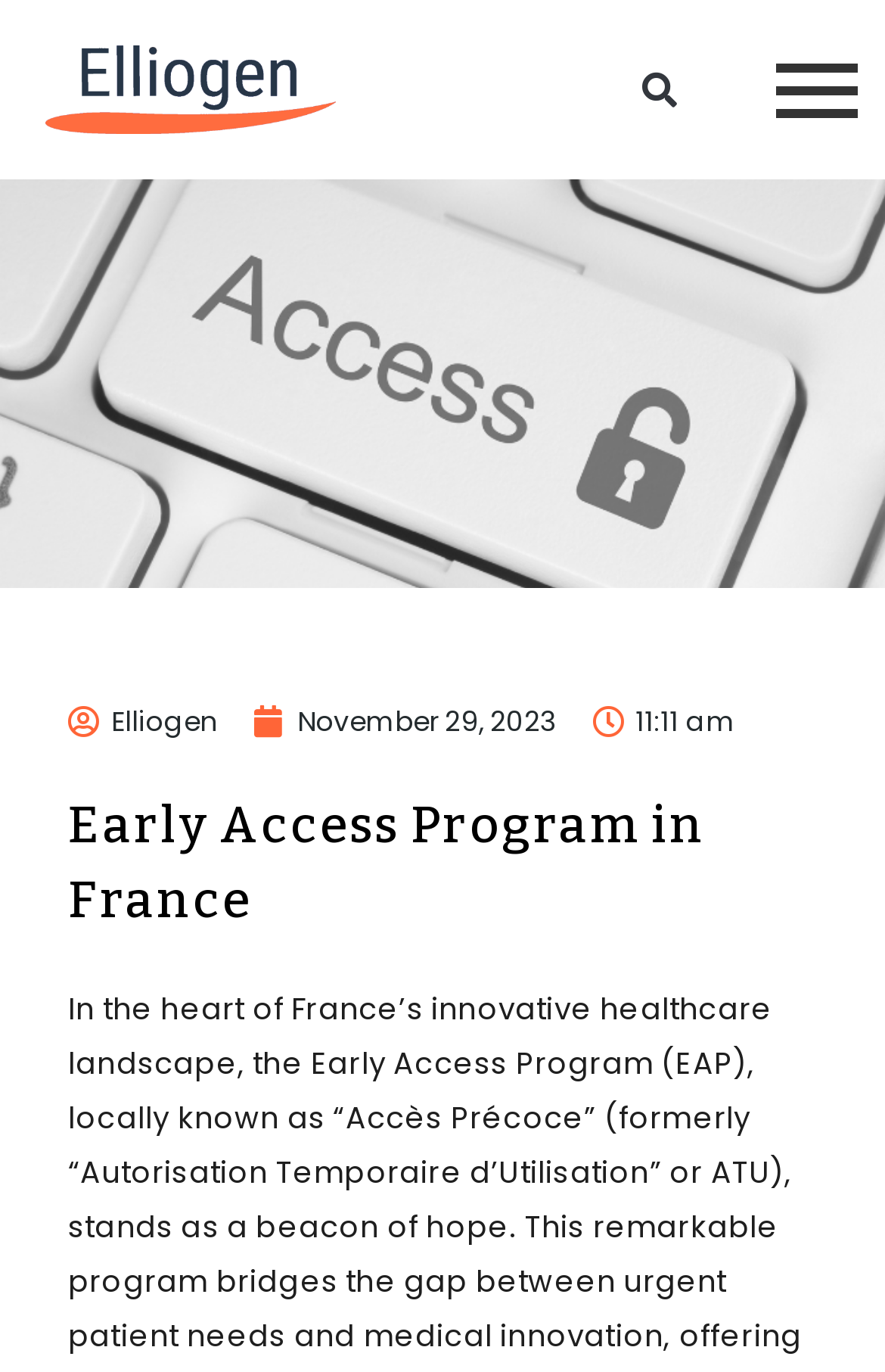How many links are present at the top section of the webpage?
Analyze the image and deliver a detailed answer to the question.

I counted the link elements at the top section of the webpage and found two links, one with the text 'Elliogen' and another with the text 'November 29, 2023'.